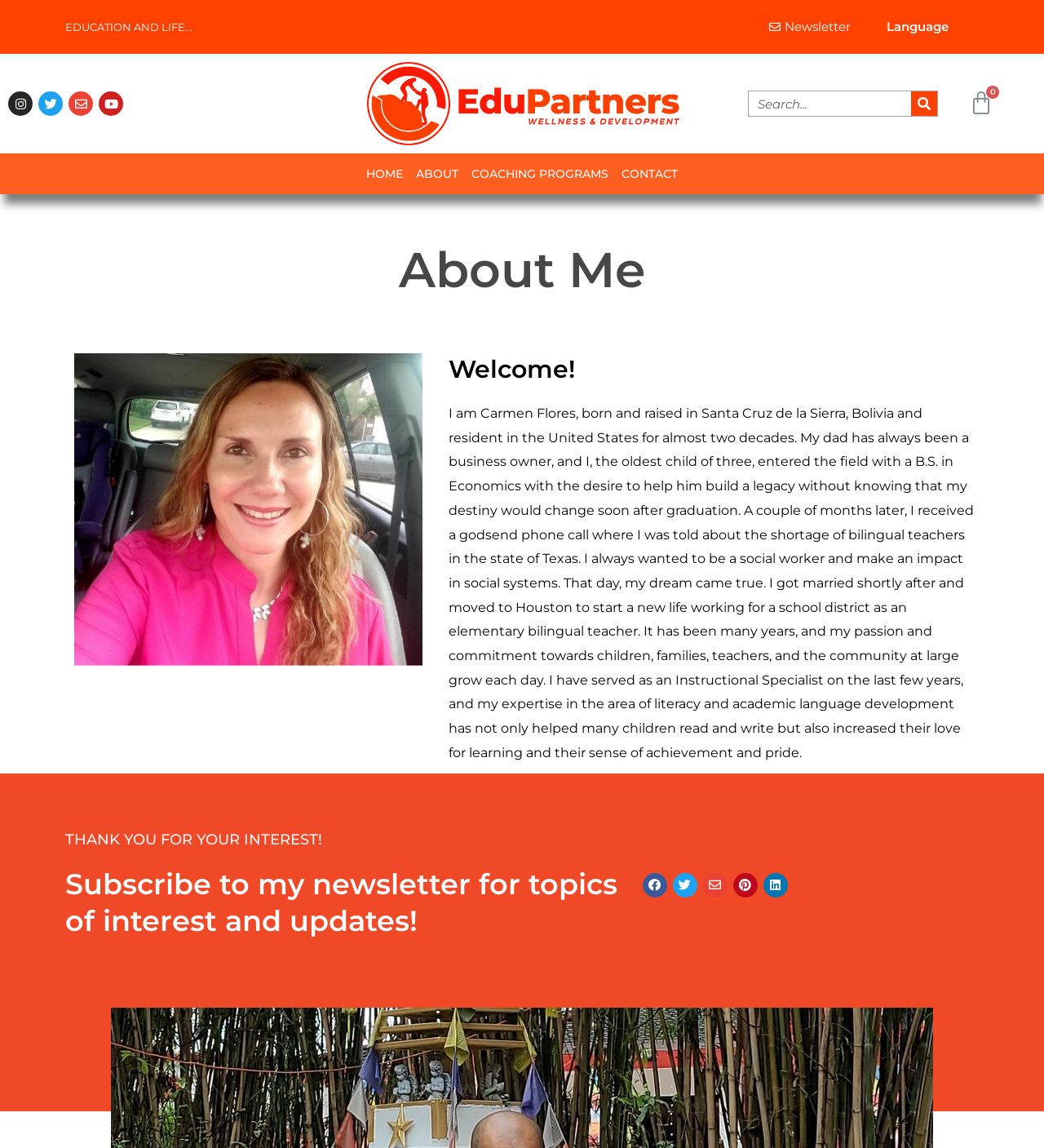Locate the bounding box coordinates of the segment that needs to be clicked to meet this instruction: "Read about coaching programs".

[0.445, 0.141, 0.589, 0.162]